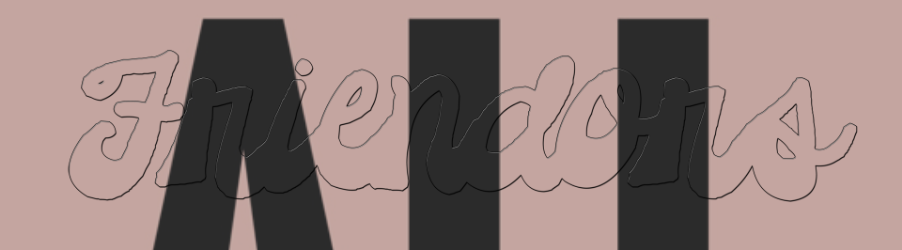What type of font is used for the word 'Friendors'?
Please provide a detailed and thorough answer to the question.

The caption states that the word 'Friendors' is 'artistically rendered with a playful, cursive font', indicating that the font used is cursive.